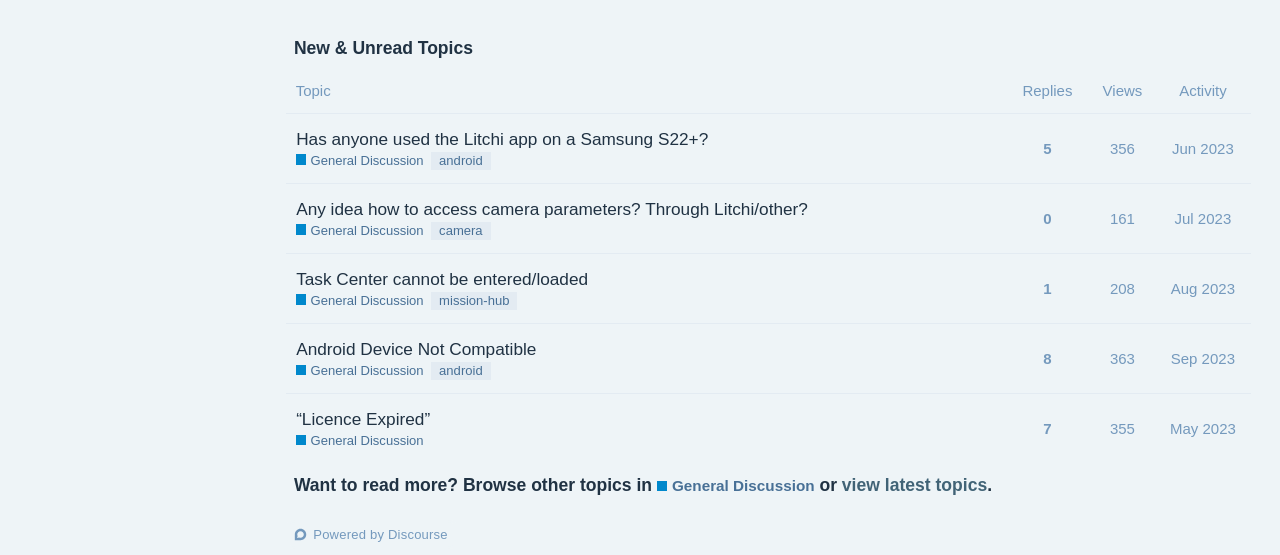What is the topic with the most replies?
Use the image to give a comprehensive and detailed response to the question.

I looked at the 'Replies' column and found that the topic 'Has anyone used the Litchi app on a Samsung S22+?' has 5 replies, which is the highest number of replies among all topics.